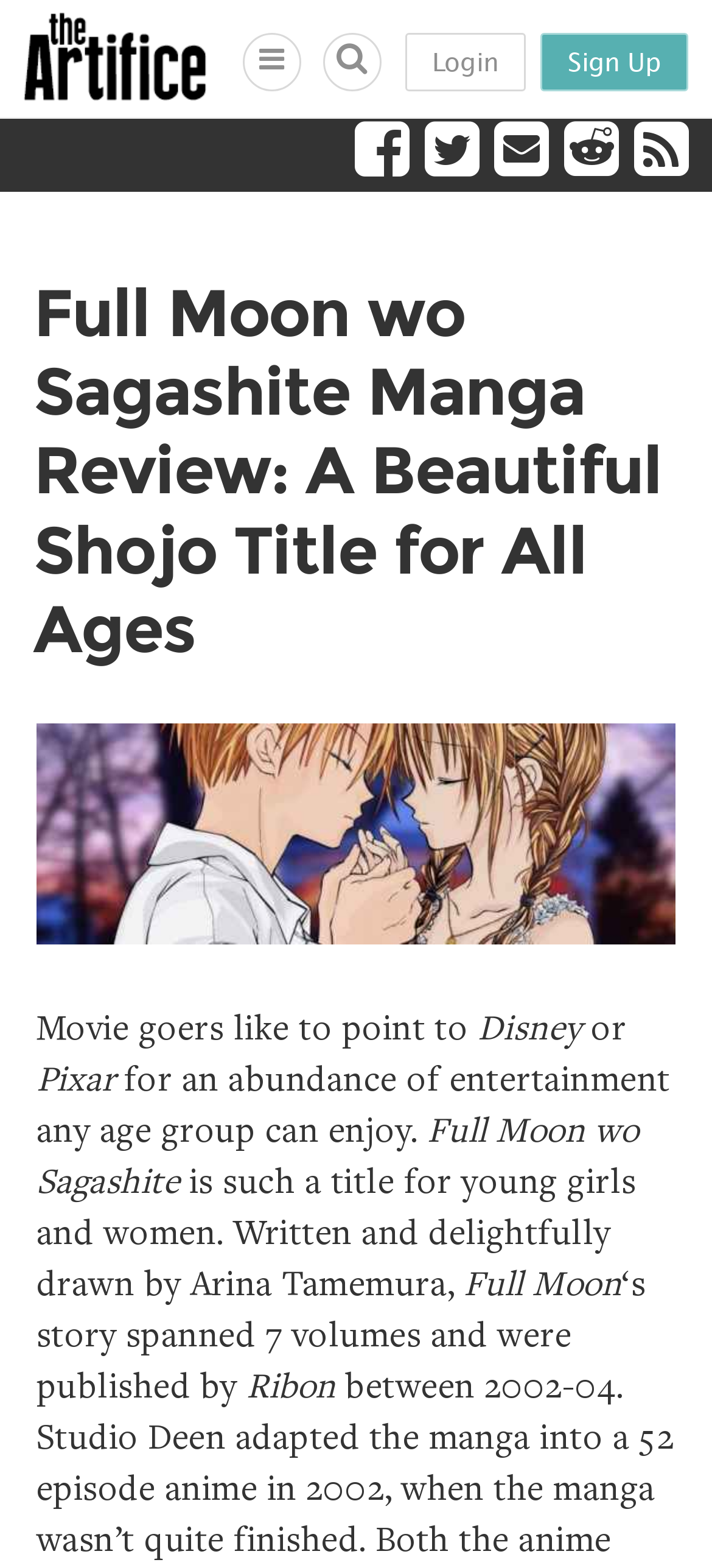Look at the image and write a detailed answer to the question: 
What is the publisher of the manga?

The publisher of the manga can be found in the text, which states '‘s story spanned 7 volumes and were published by Ribon'.